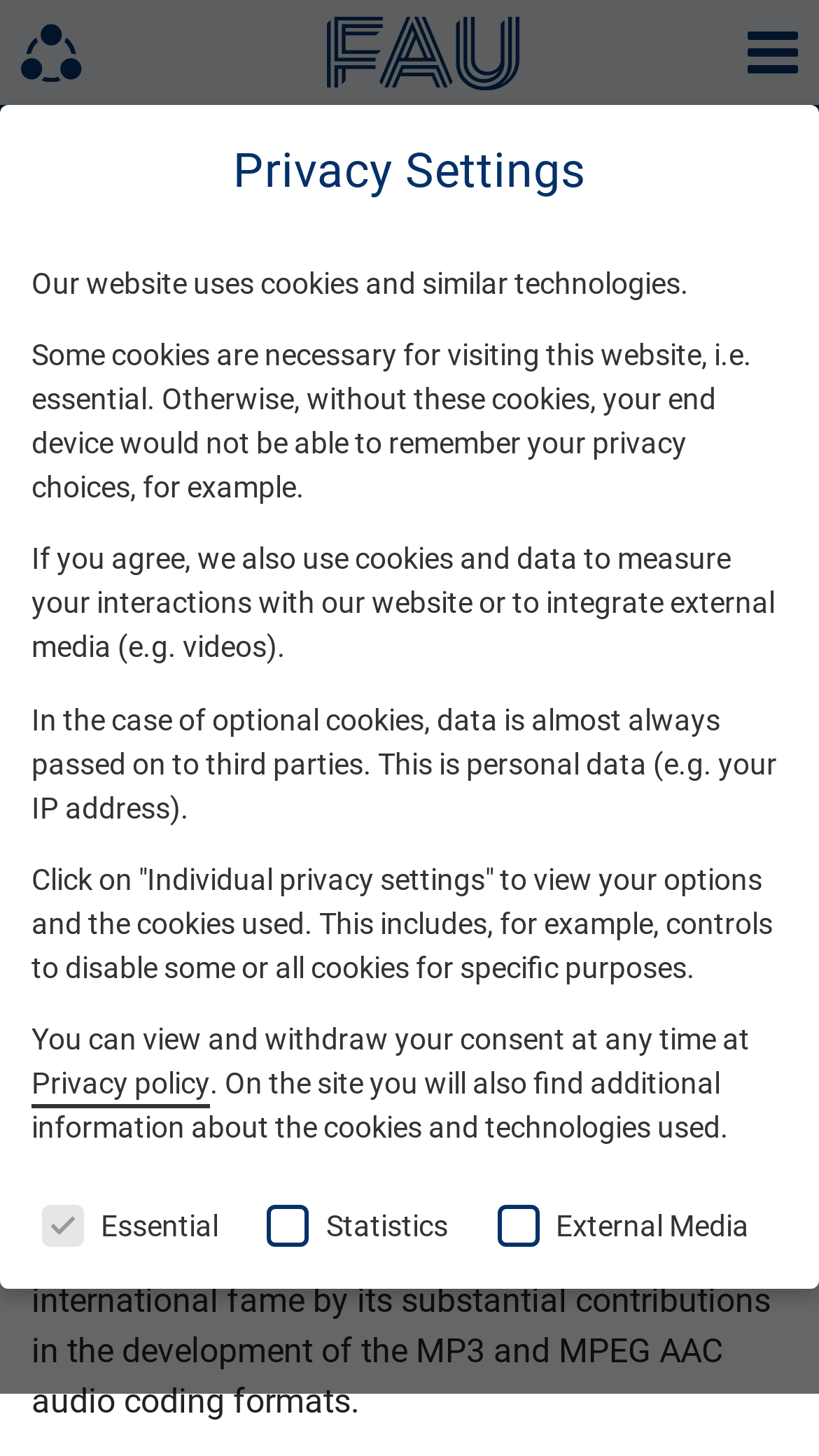Locate the bounding box coordinates of the element that should be clicked to fulfill the instruction: "Open the meta menu".

[0.0, 0.0, 0.128, 0.072]